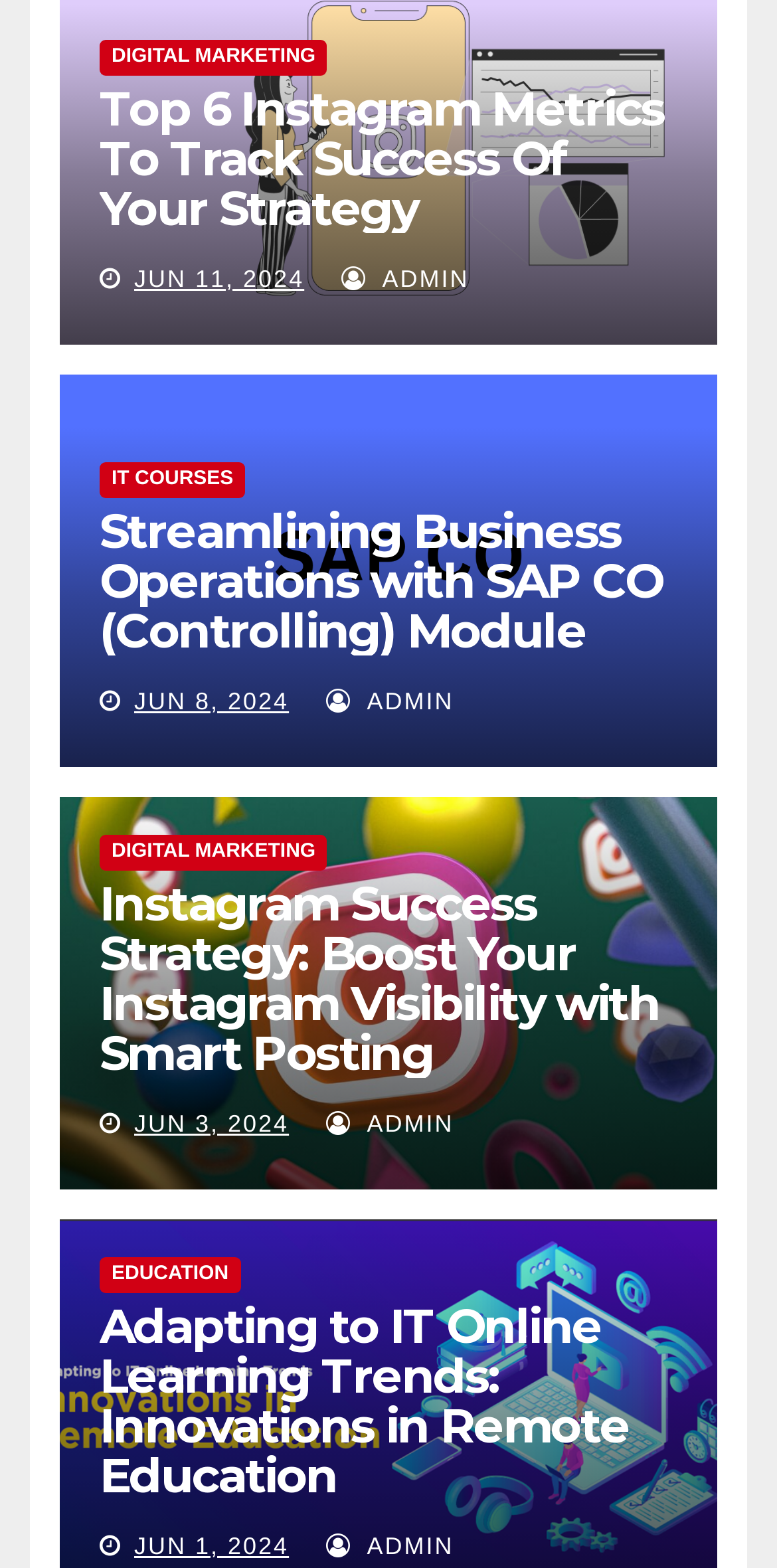What is the category of the first article?
Please provide a single word or phrase as the answer based on the screenshot.

DIGITAL MARKETING